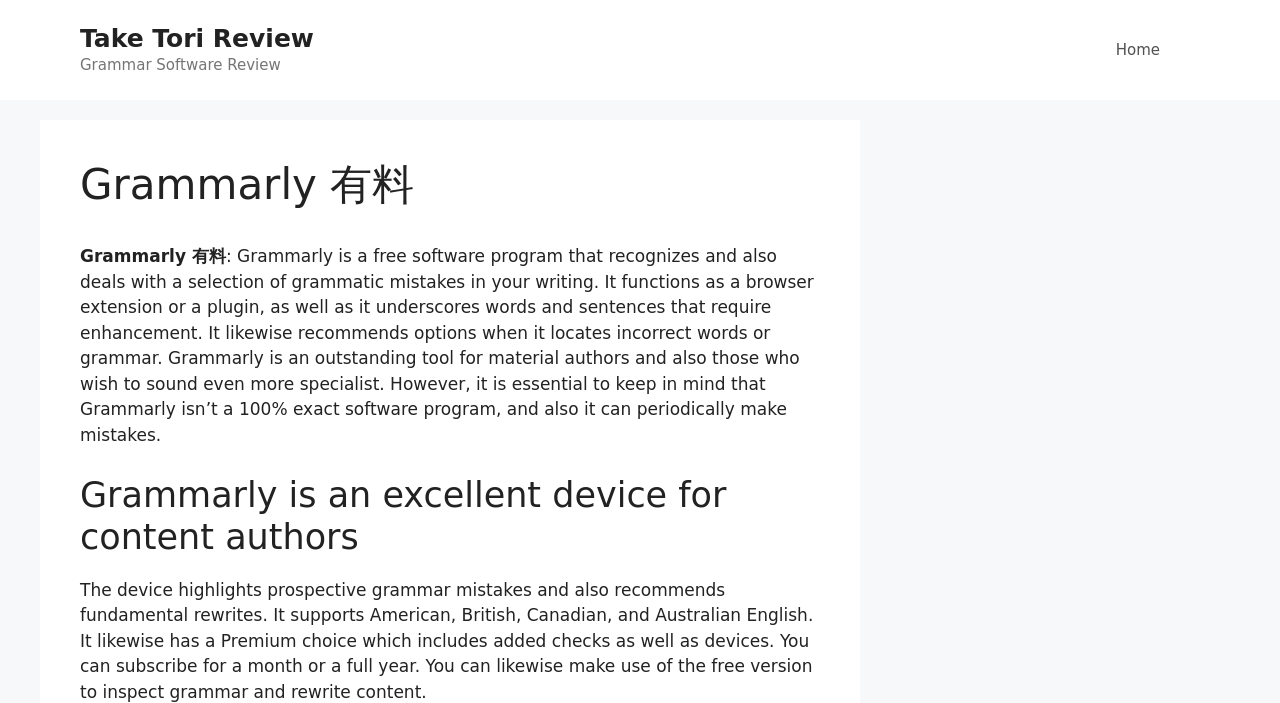Given the element description, predict the bounding box coordinates in the format (top-left x, top-left y, bottom-right x, bottom-right y), using floating point numbers between 0 and 1: Home

[0.856, 0.028, 0.922, 0.114]